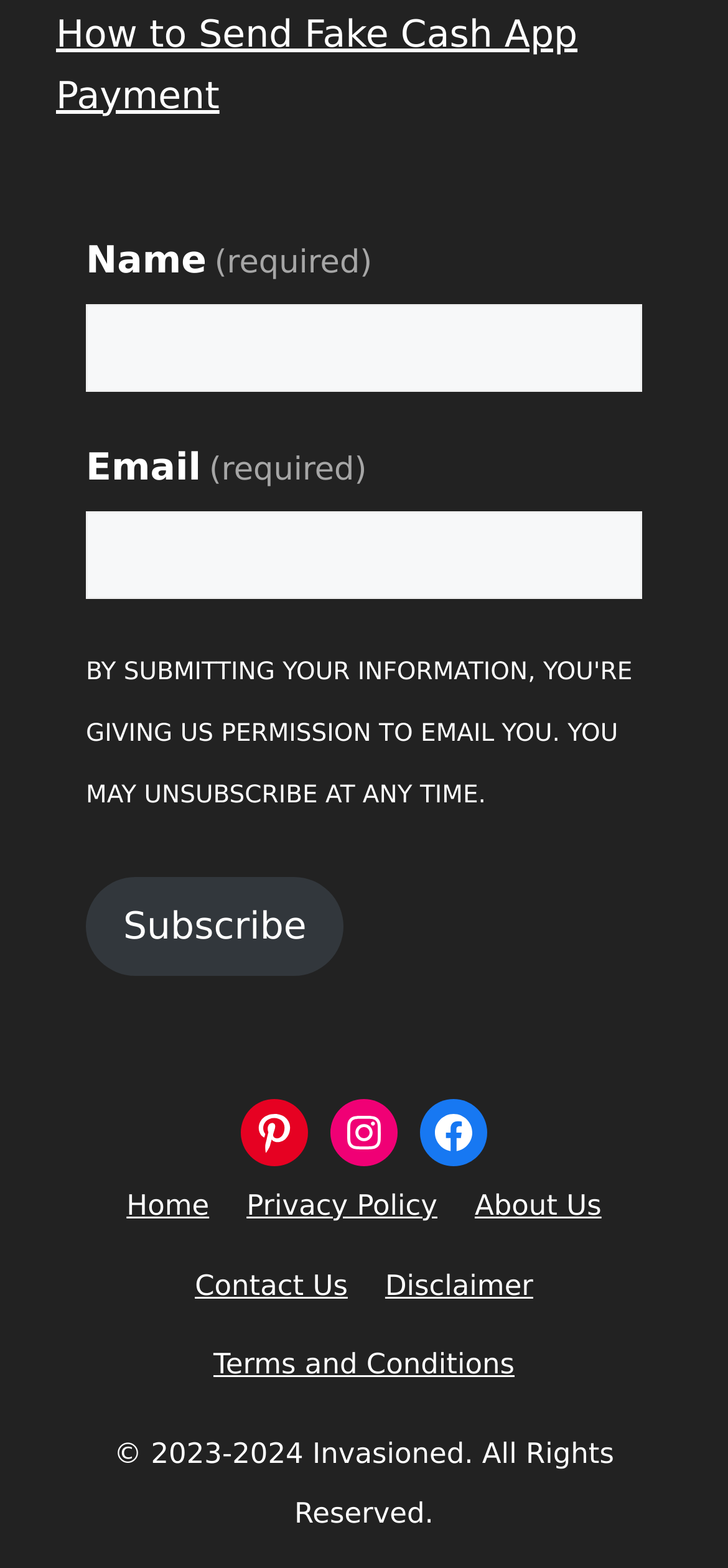What is the copyright year range?
Please give a well-detailed answer to the question.

The StaticText element at the bottom of the webpage displays the copyright information, which includes the year range of 2023-2024, indicating that the content is copyrighted from 2023 to 2024.